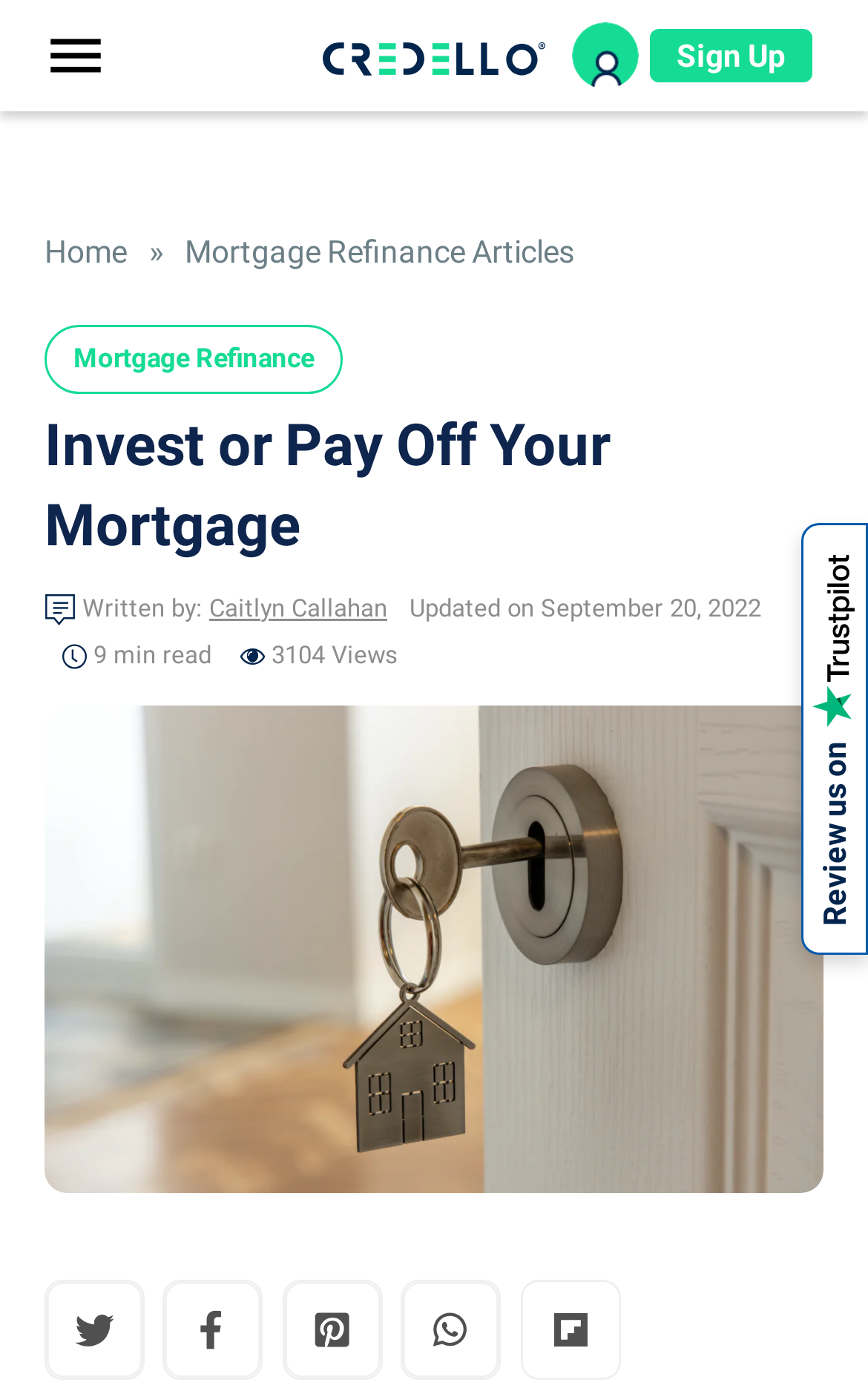Respond to the following question using a concise word or phrase: 
How many views does the article have?

3104 Views